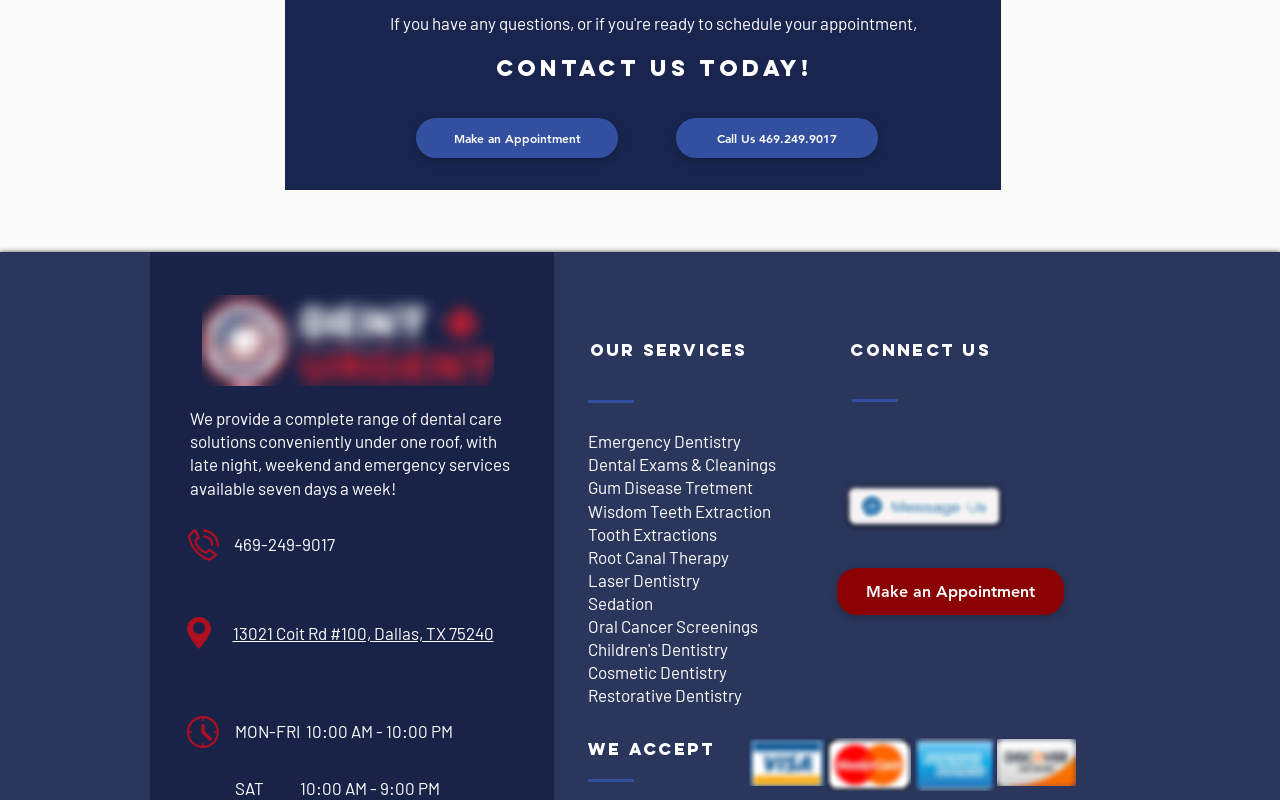Find the bounding box coordinates of the clickable area required to complete the following action: "View emergency dentistry services".

[0.459, 0.54, 0.579, 0.564]